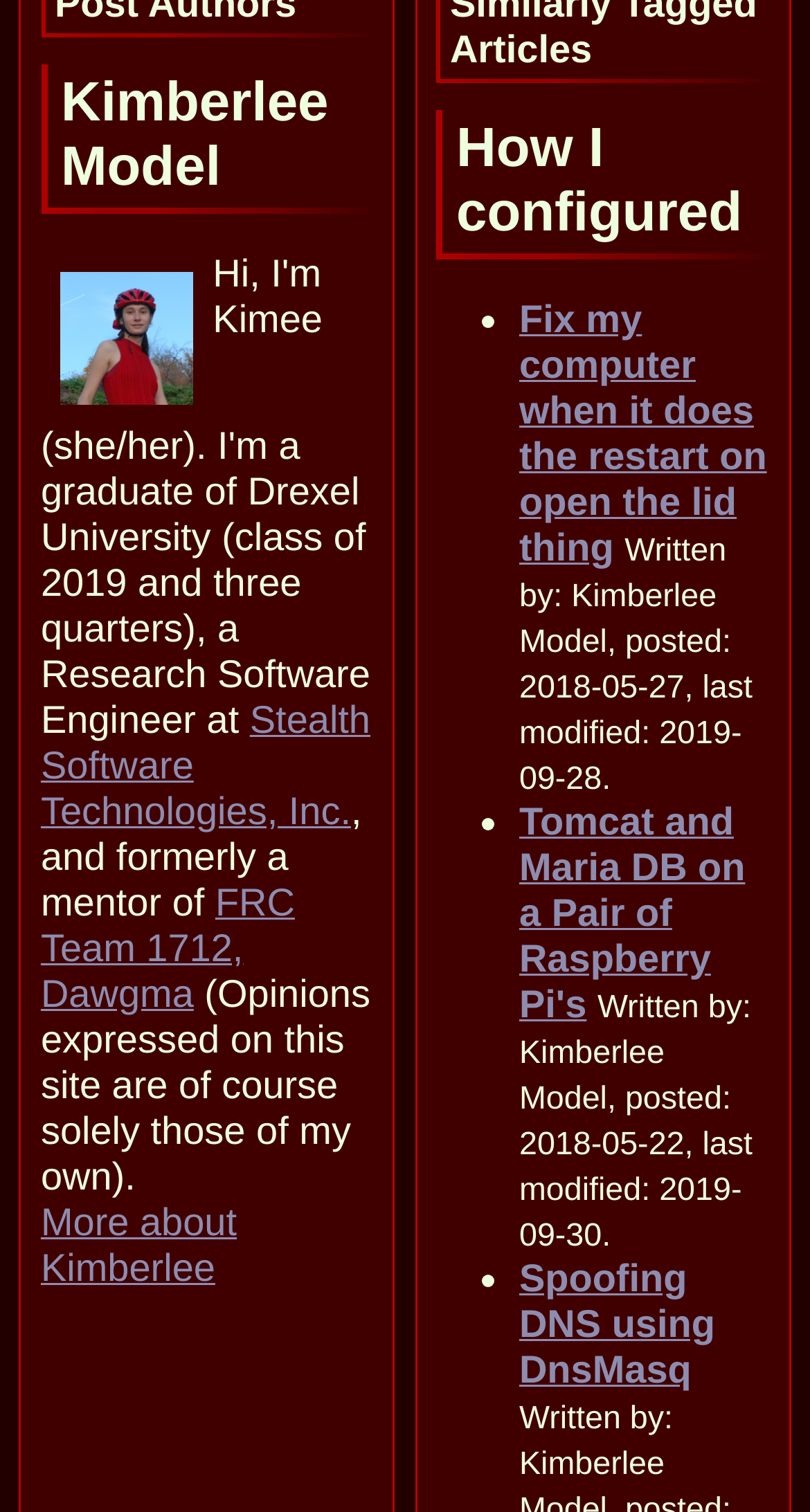What is the name of the team the author was a mentor of?
Please provide a detailed and comprehensive answer to the question.

The author Kimberlee Model was a mentor of FRC Team 1712, Dawgma, which is mentioned in the link 'FRC Team 1712, Dawgma'.